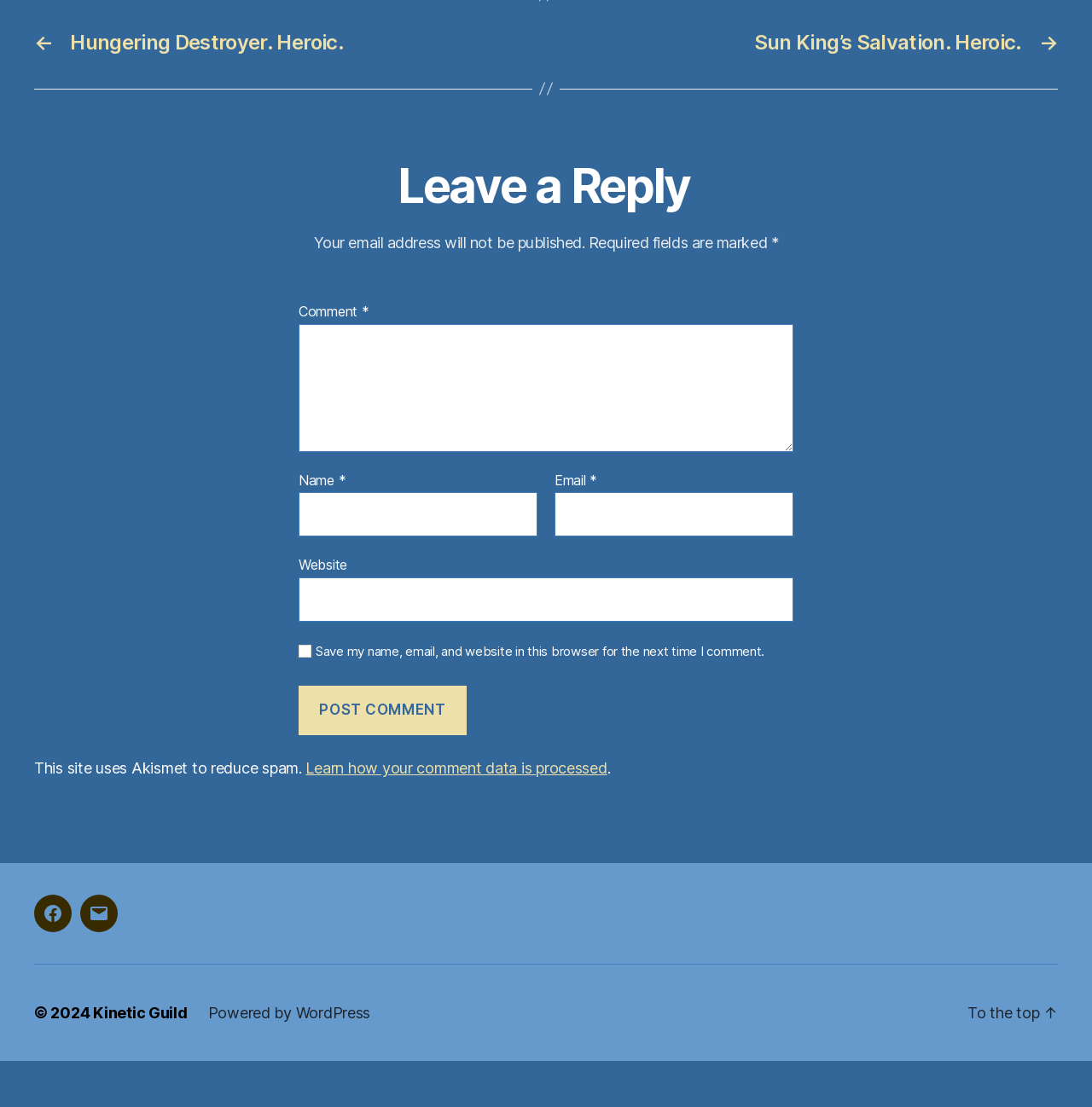Find the bounding box coordinates of the clickable area required to complete the following action: "Click on the 'Hungering Destroyer. Heroic.' link".

[0.031, 0.068, 0.484, 0.09]